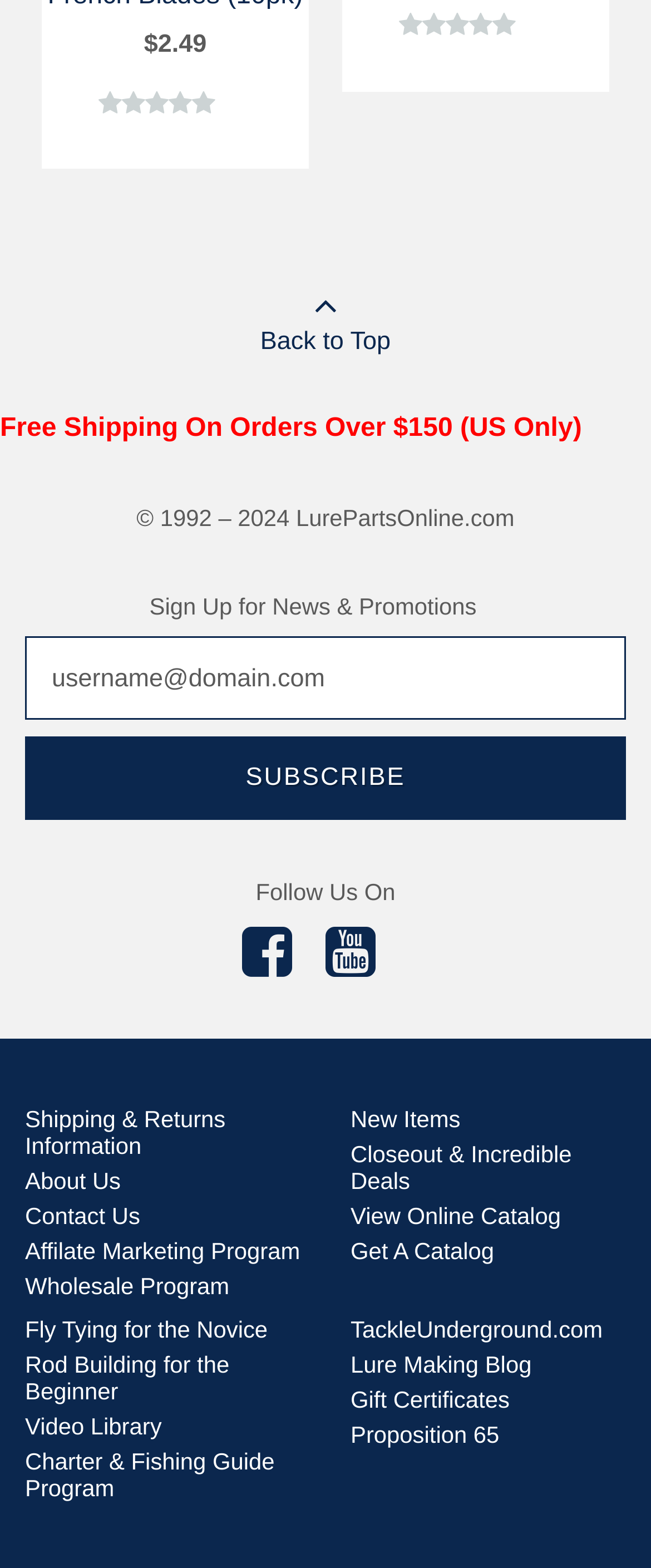Find the bounding box coordinates of the clickable area required to complete the following action: "Explore new items".

[0.538, 0.706, 0.707, 0.723]